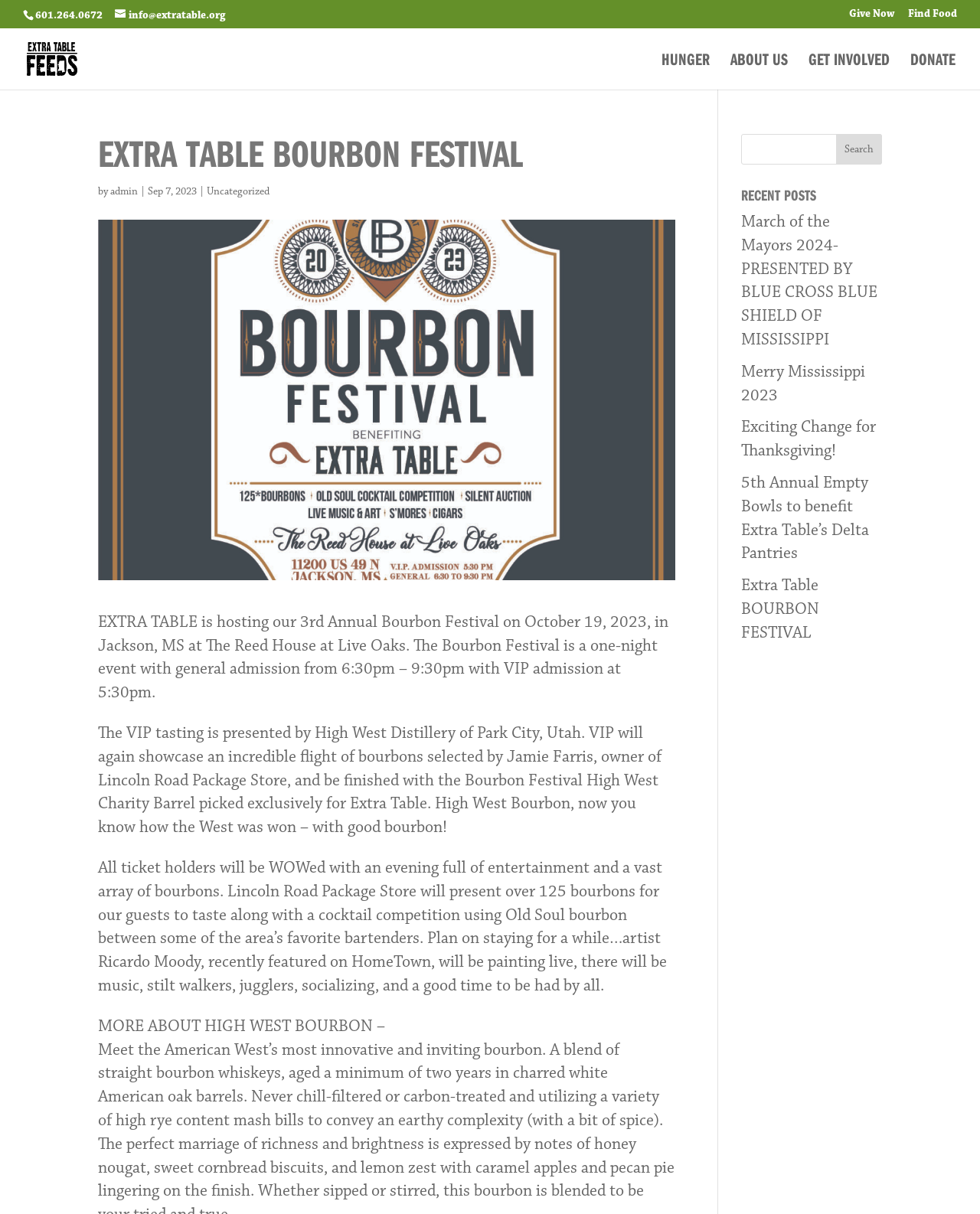What is the name of the artist who will be painting live?
Observe the image and answer the question with a one-word or short phrase response.

Ricardo Moody